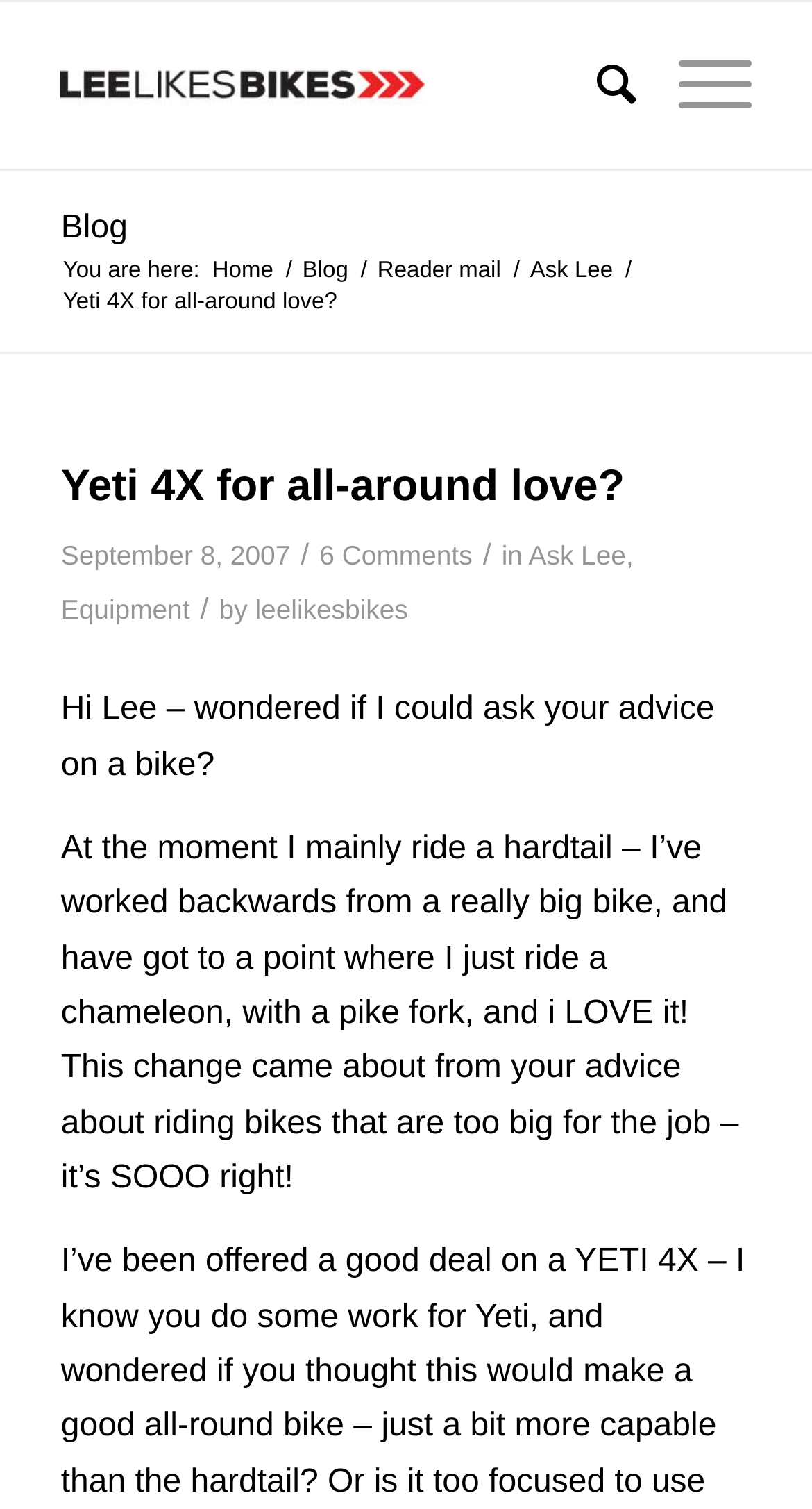Please find the bounding box coordinates of the clickable region needed to complete the following instruction: "Contact us through email". The bounding box coordinates must consist of four float numbers between 0 and 1, i.e., [left, top, right, bottom].

None